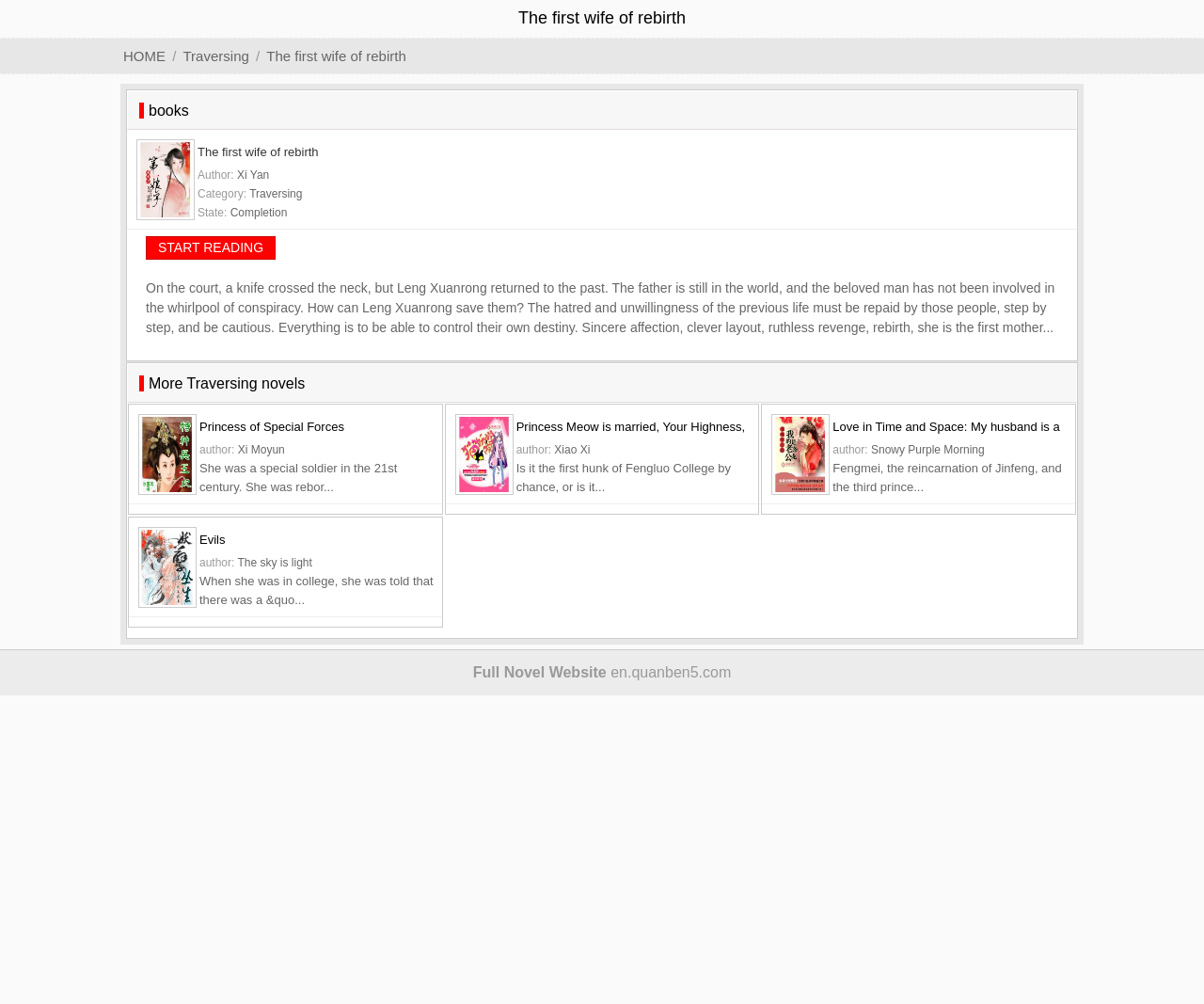Kindly determine the bounding box coordinates of the area that needs to be clicked to fulfill this instruction: "Browse more 'Traversing' novels".

[0.105, 0.362, 0.895, 0.401]